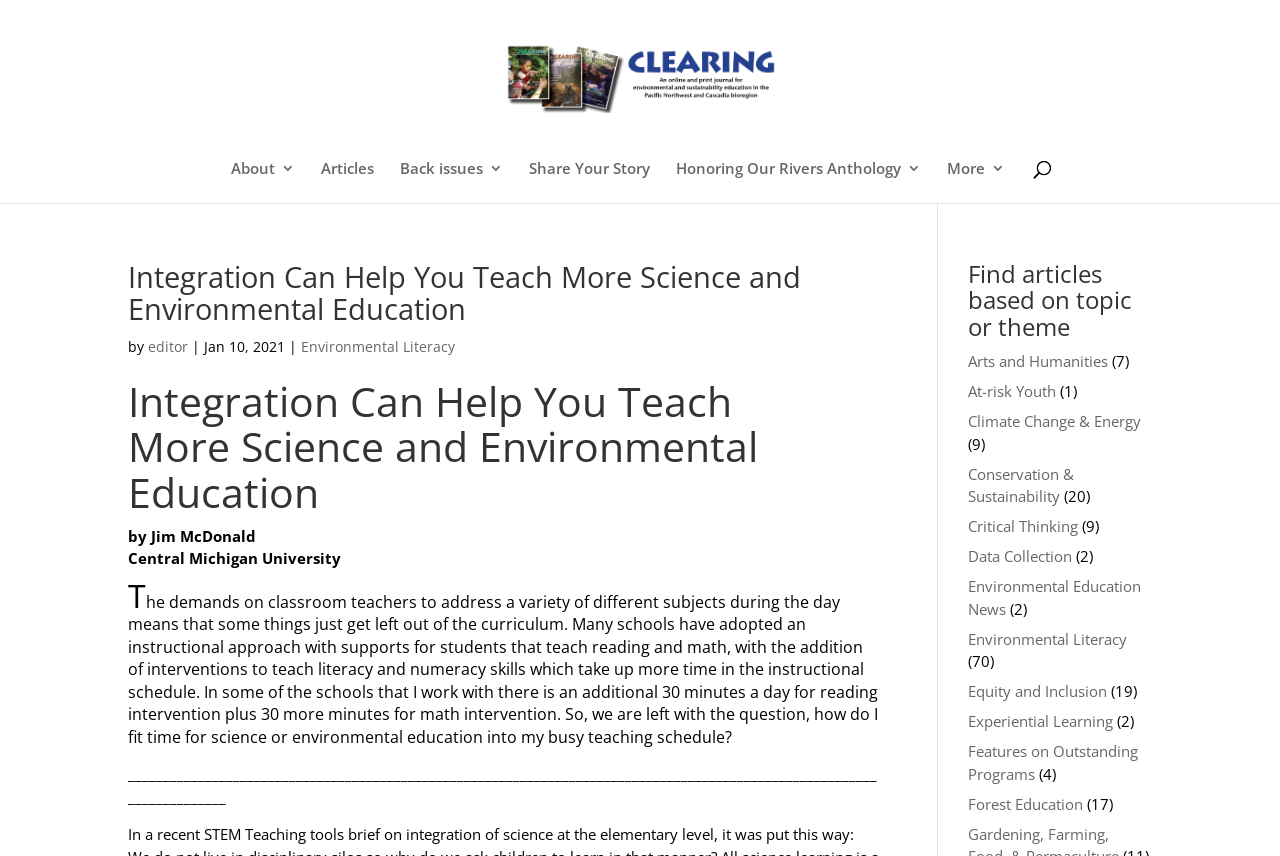What is the name of the journal?
Please provide a full and detailed response to the question.

The name of the journal can be found in the top-left corner of the webpage, where it says 'CLEARING: PNW Journal of Environmental Education in the Pacific Northwest'.